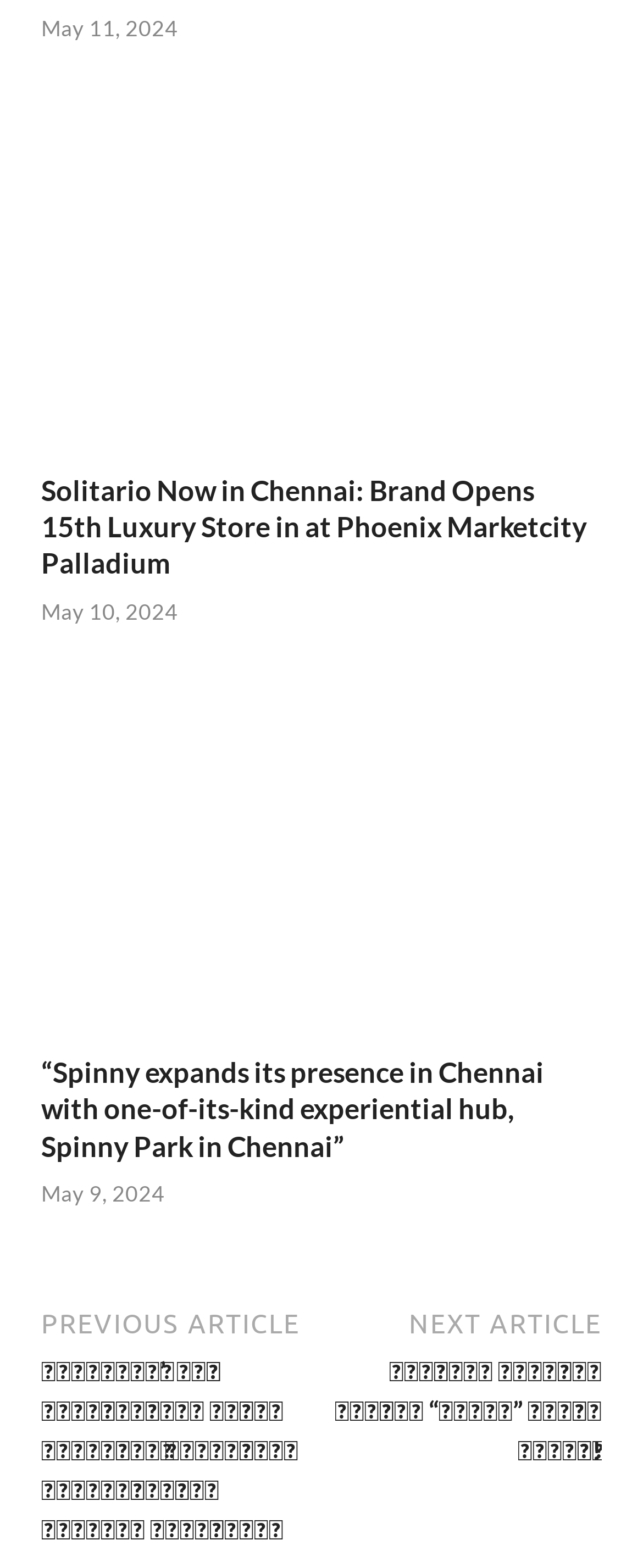Answer the following query concisely with a single word or phrase:
How many news articles are displayed on the webpage?

3